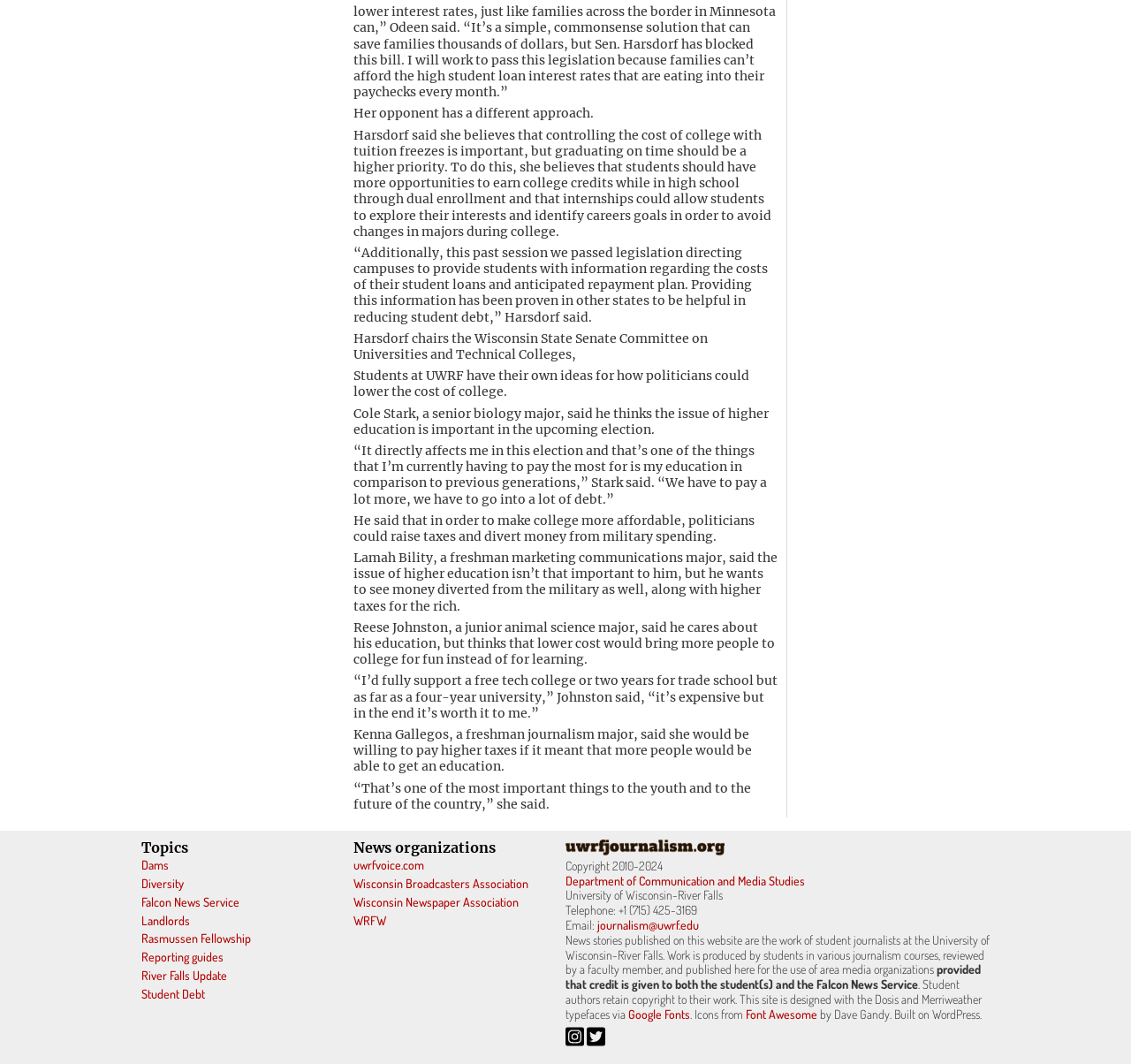Find the bounding box coordinates of the clickable element required to execute the following instruction: "Send an email to 'journalism@uwrf.edu'". Provide the coordinates as four float numbers between 0 and 1, i.e., [left, top, right, bottom].

[0.528, 0.862, 0.618, 0.876]